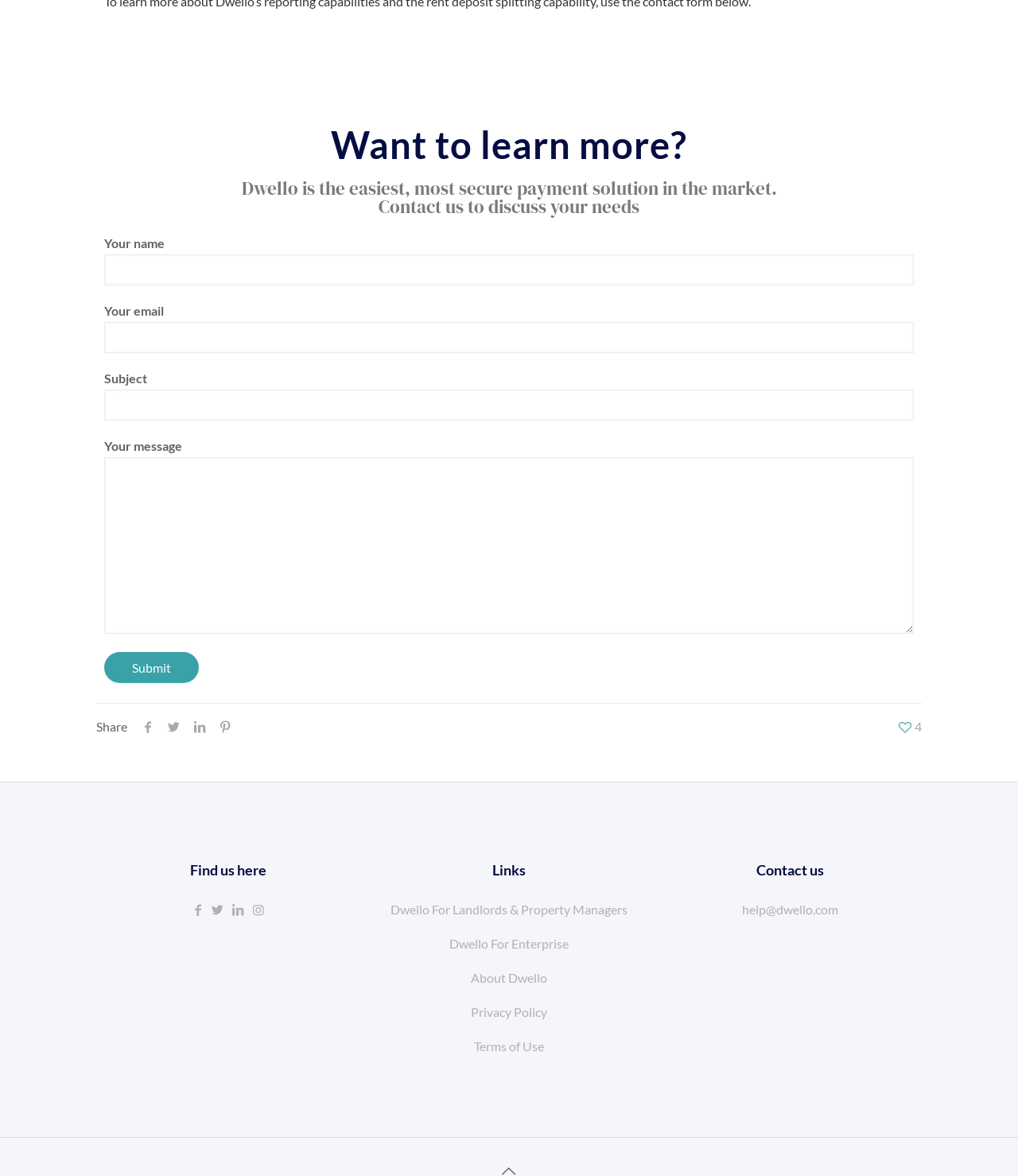Identify the bounding box of the UI element that matches this description: "help@dwello.com".

[0.729, 0.766, 0.823, 0.779]